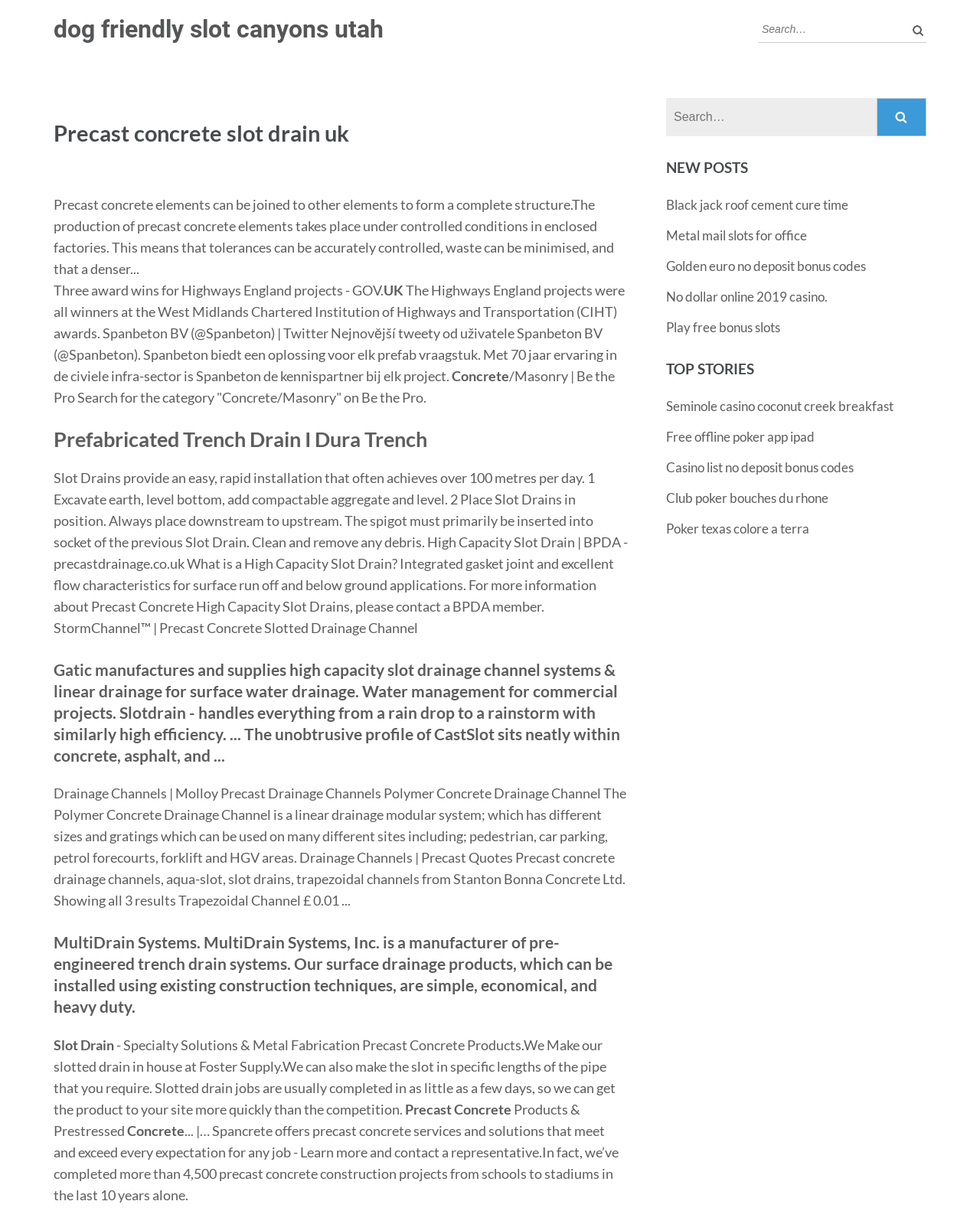Determine the bounding box coordinates of the element that should be clicked to execute the following command: "Click on 'dog friendly slot canyons utah'".

[0.055, 0.012, 0.391, 0.036]